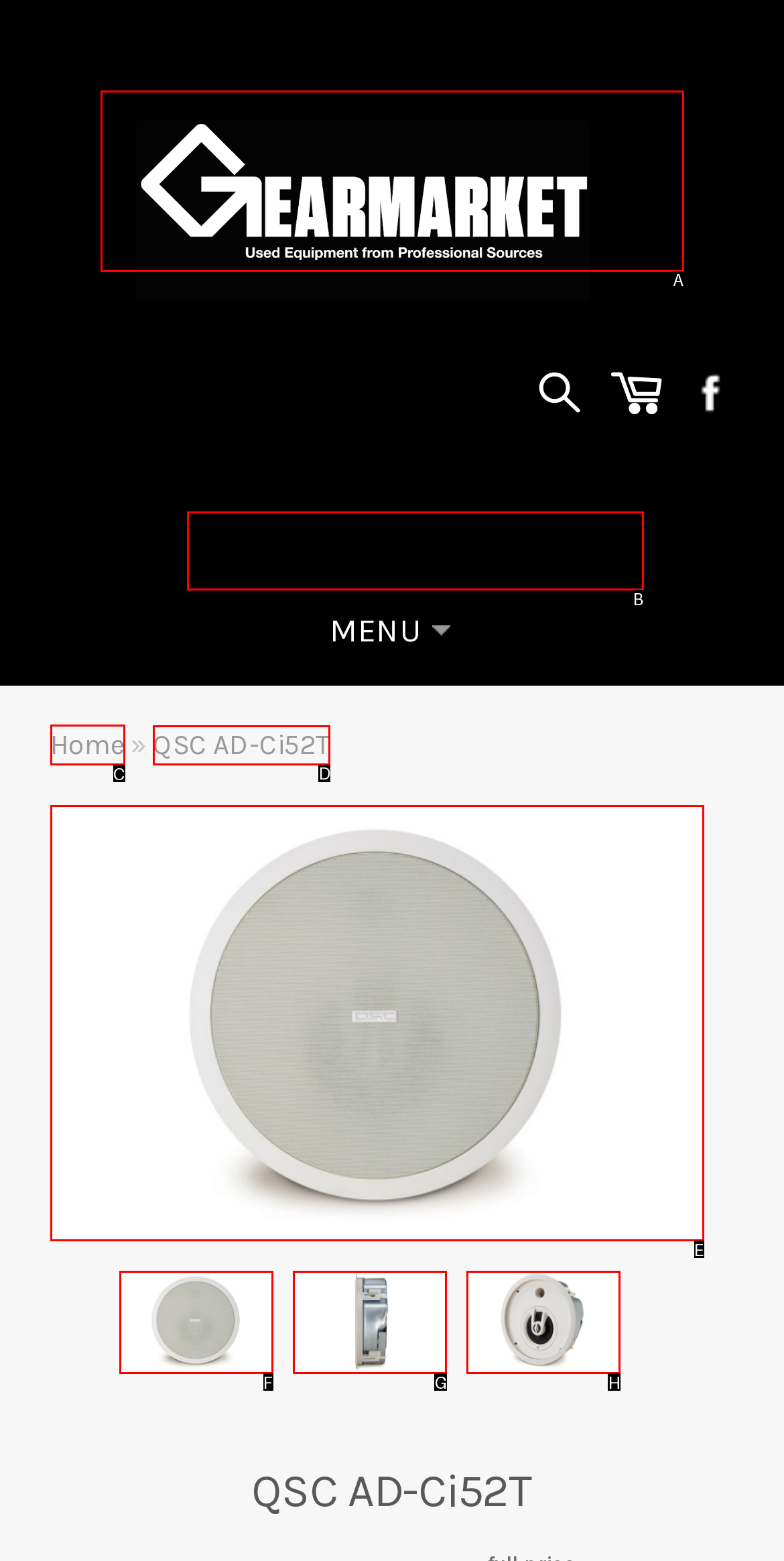Tell me the correct option to click for this task: View product details
Write down the option's letter from the given choices.

D